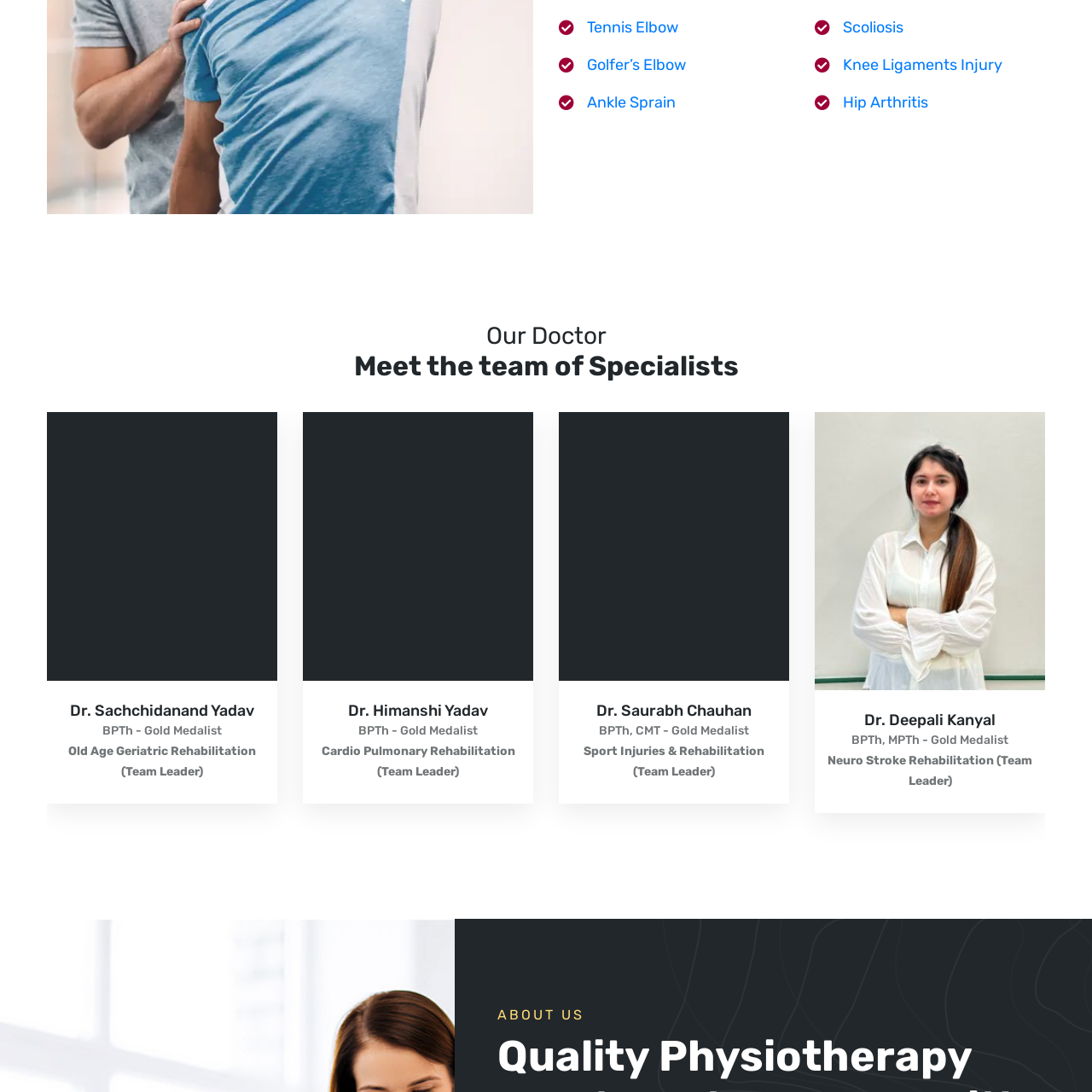Elaborate on the contents of the image highlighted by the red boundary in detail.

The image displays Dr. Himanshi Yadav, a distinguished medical professional renowned for her expertise in physical therapy. She is a BPTh - Gold Medalist and serves as the Team Leader for Cardio Pulmonary Rehabilitation. This image is part of a section introducing the team of specialists, showcasing their qualifications and roles in providing comprehensive care. Dr. Yadav is dedicated to helping patients recover and improve their physical health through tailored rehabilitation programs.